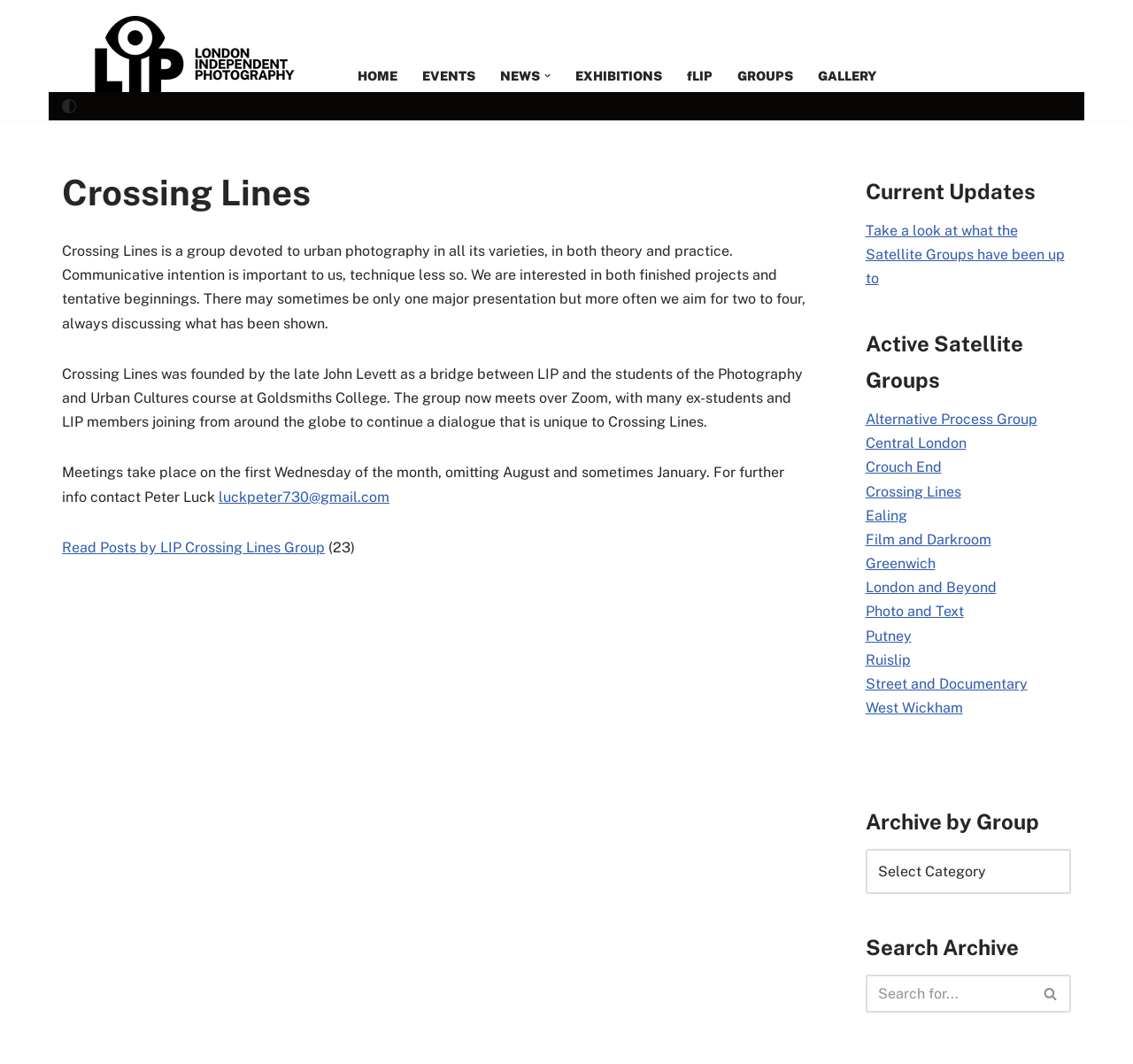What is the name of the group founded by John Levett?
Provide a short answer using one word or a brief phrase based on the image.

Crossing Lines